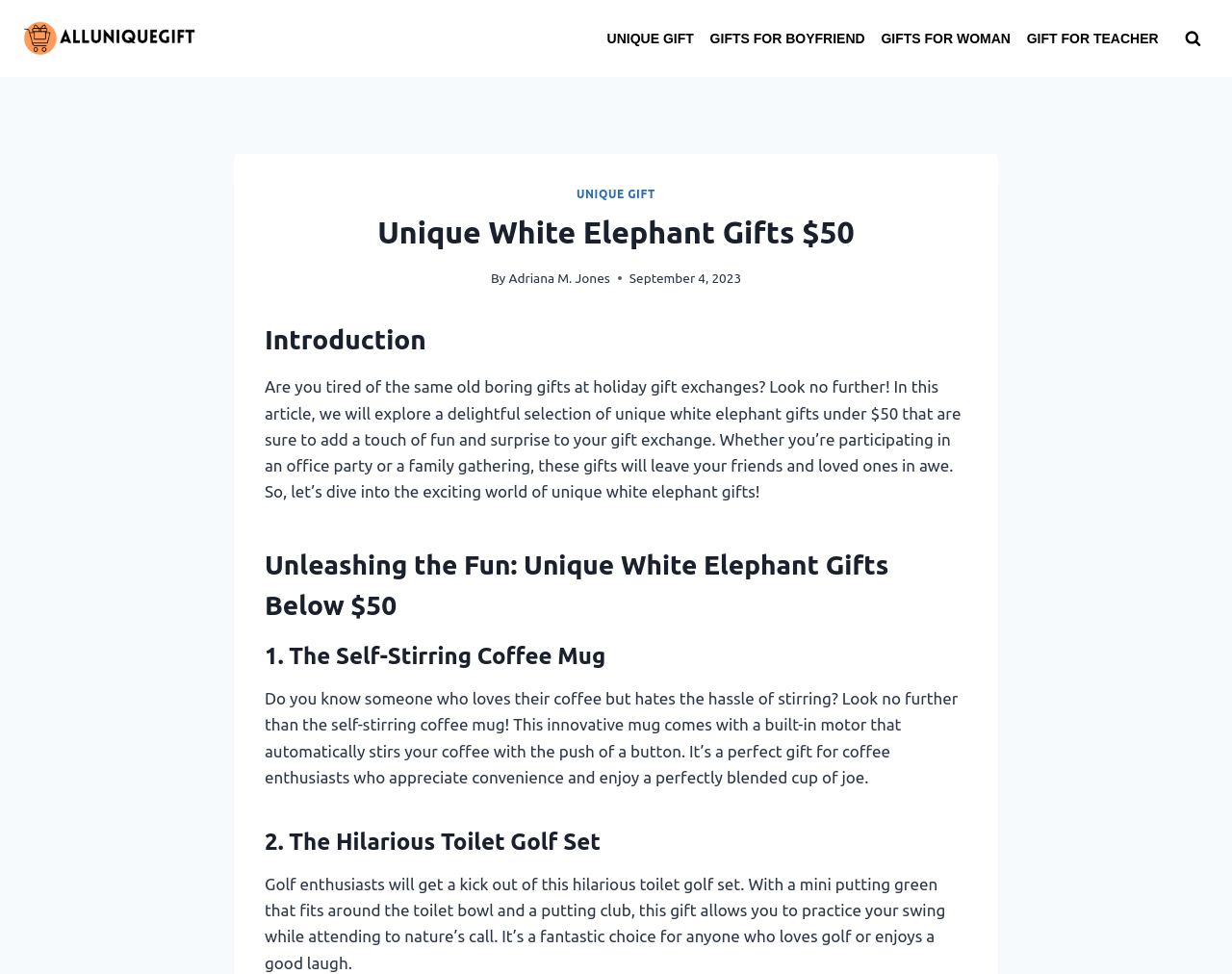Explain the contents of the webpage comprehensively.

This webpage is about unique white elephant gifts under $50. At the top, there is a logo with the text "All Unique Gift" accompanied by an image, which is also a link. Below the logo, there is a primary navigation menu with four links: "UNIQUE GIFT", "GIFTS FOR BOYFRIEND", "GIFTS FOR WOMAN", and "GIFT FOR TEACHER". 

On the right side of the navigation menu, there is a button labeled "View Search Form". When expanded, it reveals a header section with a link to "UNIQUE GIFT" and a heading that reads "Unique White Elephant Gifts $50". Below the heading, there is a byline with the author's name, "Adriana M. Jones", and a publication date, "September 4, 2023".

The main content of the webpage is divided into sections, each with a heading. The first section is an introduction, which explains that the article will explore unique white elephant gifts under $50. The introduction is followed by a section titled "Unleashing the Fun: Unique White Elephant Gifts Below $50", which is further divided into subsections, each describing a specific gift. 

The first gift described is a self-stirring coffee mug, which is a perfect gift for coffee enthusiasts. The second gift is a hilarious toilet golf set, ideal for golf enthusiasts or those who enjoy a good laugh.